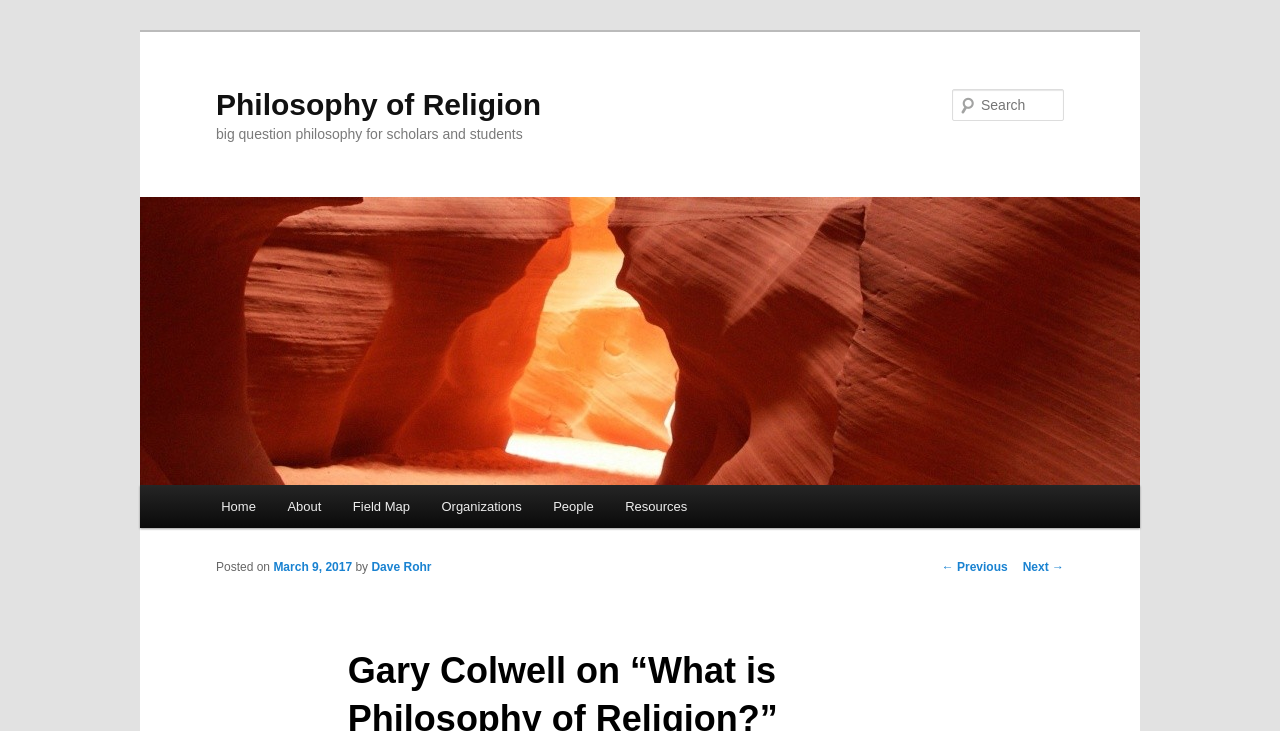Predict the bounding box coordinates for the UI element described as: "Next →". The coordinates should be four float numbers between 0 and 1, presented as [left, top, right, bottom].

[0.799, 0.766, 0.831, 0.785]